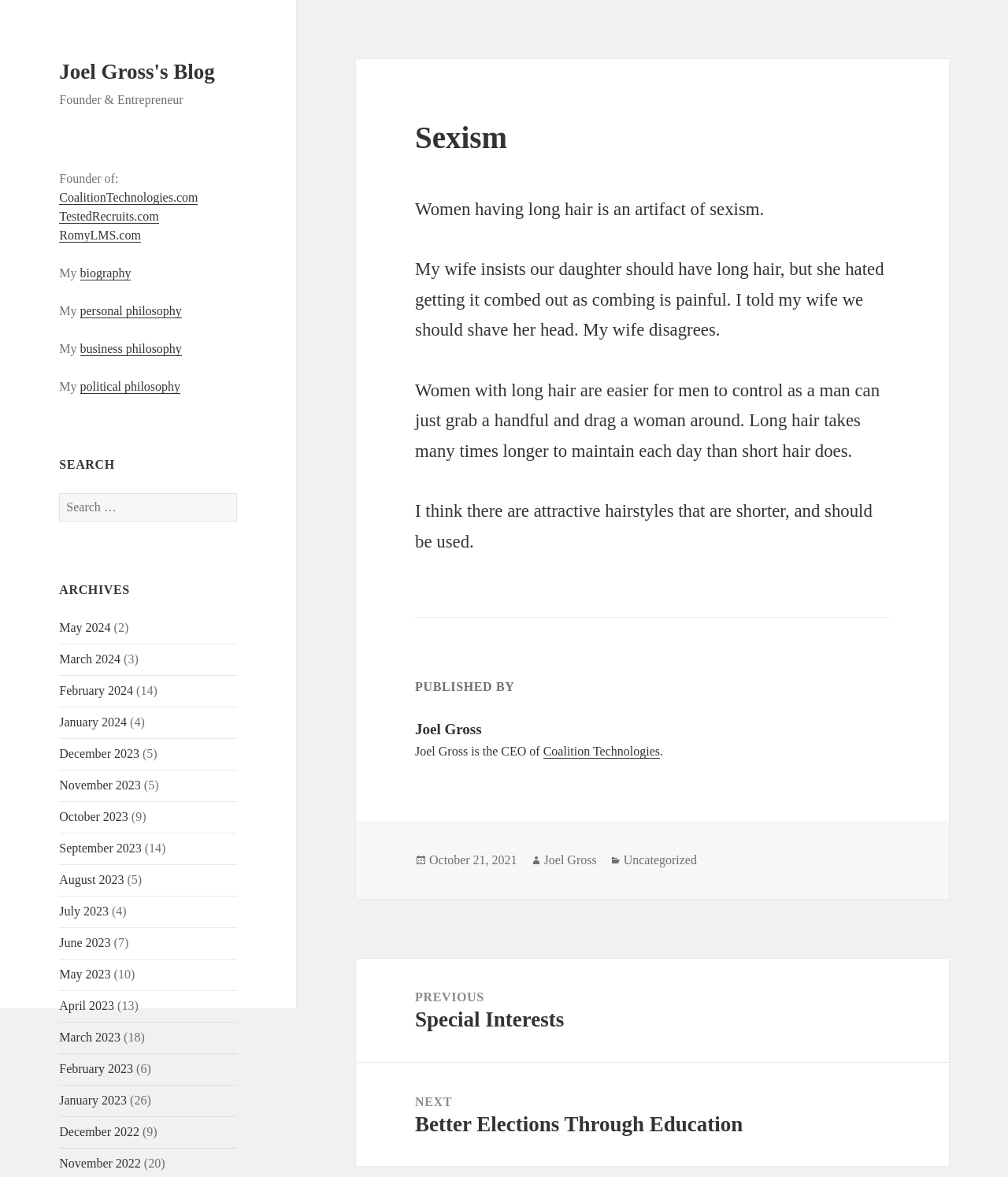Based on the element description: "March 2023", identify the UI element and provide its bounding box coordinates. Use four float numbers between 0 and 1, [left, top, right, bottom].

[0.059, 0.876, 0.12, 0.887]